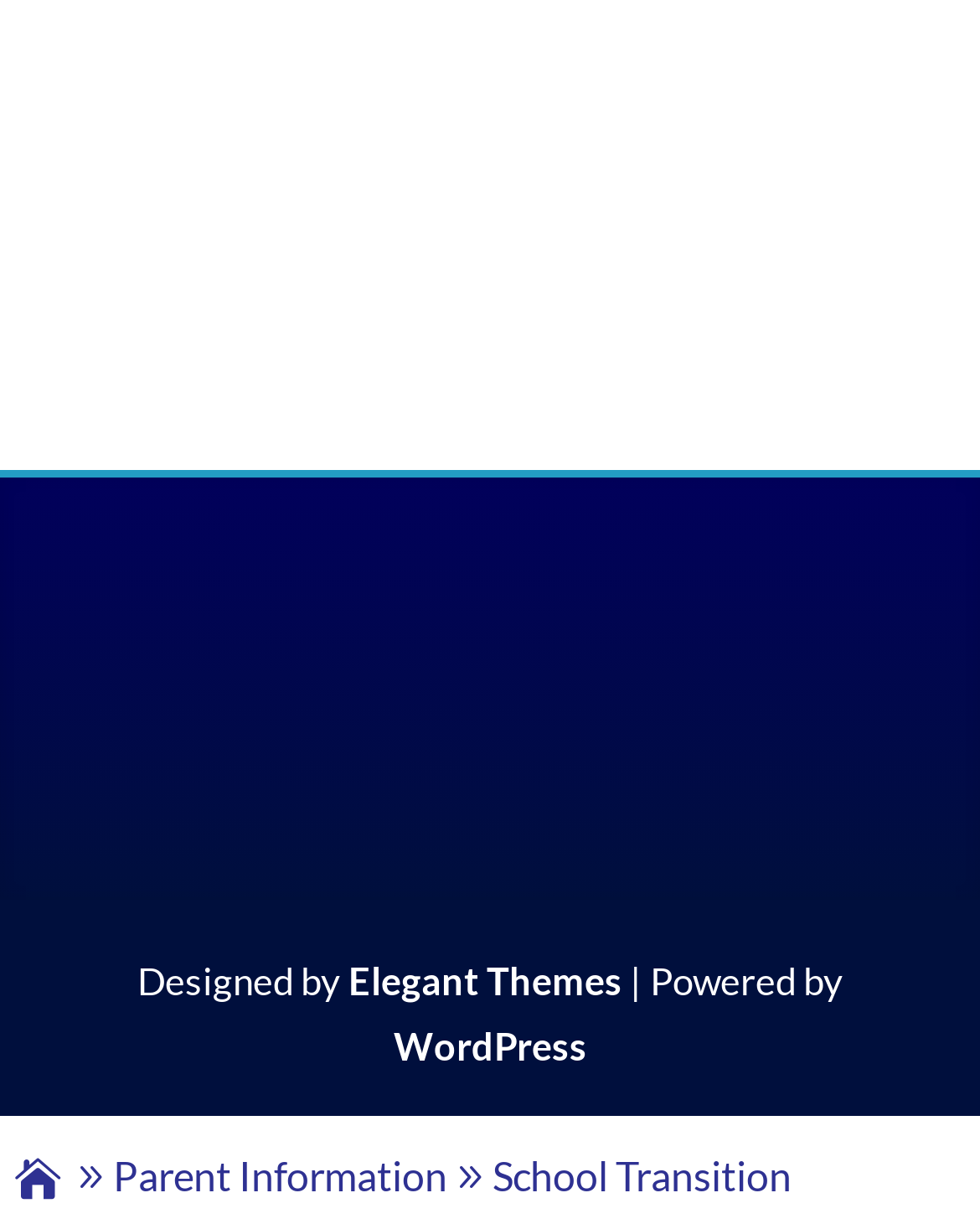Please determine the bounding box coordinates for the UI element described here. Use the format (top-left x, top-left y, bottom-right x, bottom-right y) with values bounded between 0 and 1: Seaford Secondary College

[0.333, 0.053, 0.787, 0.154]